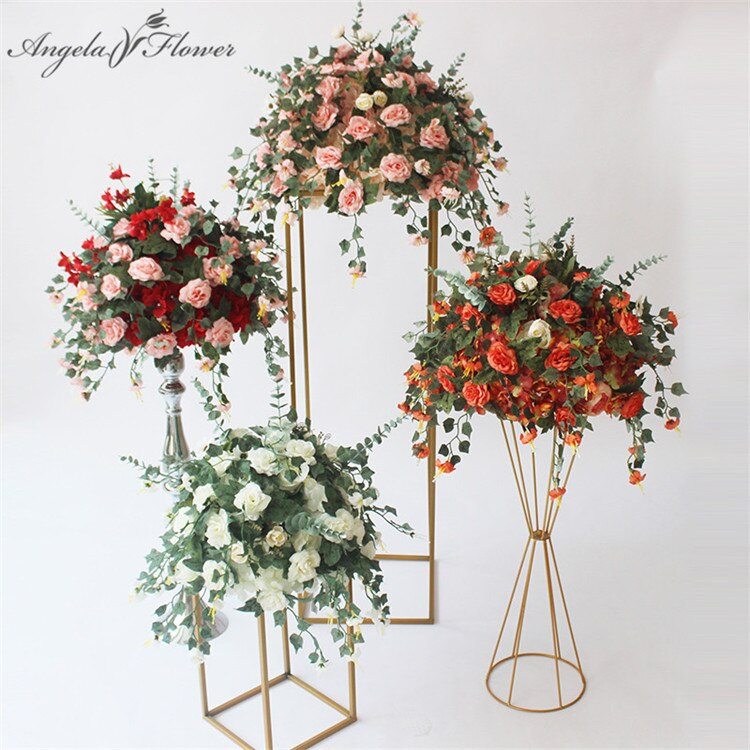What is the height of the floral arrangements?
Give a detailed and exhaustive answer to the question.

According to the caption, the impressive size of the floral arrangements is 36-38 cm (14.2-15 inches), making them suitable as captivating centerpieces.